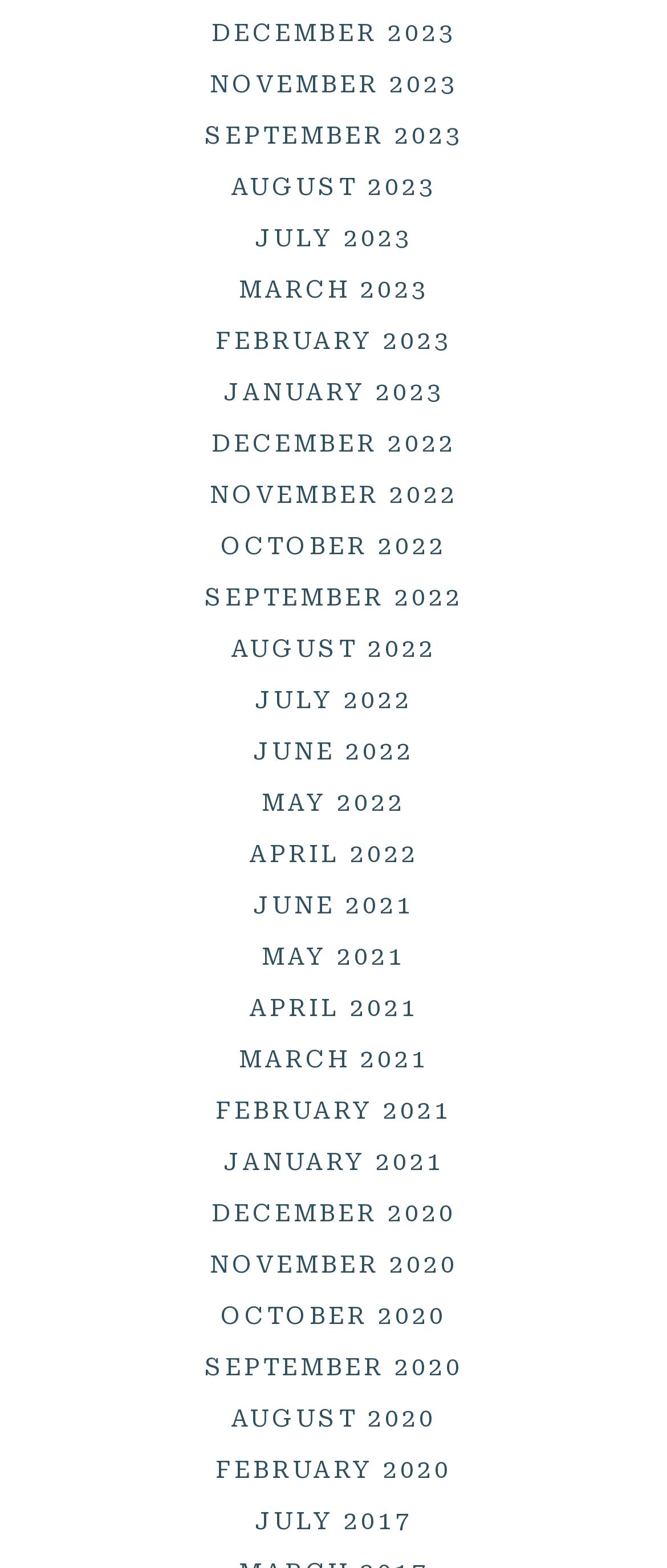Please identify the bounding box coordinates of the clickable area that will fulfill the following instruction: "Browse March 2021". The coordinates should be in the format of four float numbers between 0 and 1, i.e., [left, top, right, bottom].

[0.358, 0.667, 0.642, 0.684]